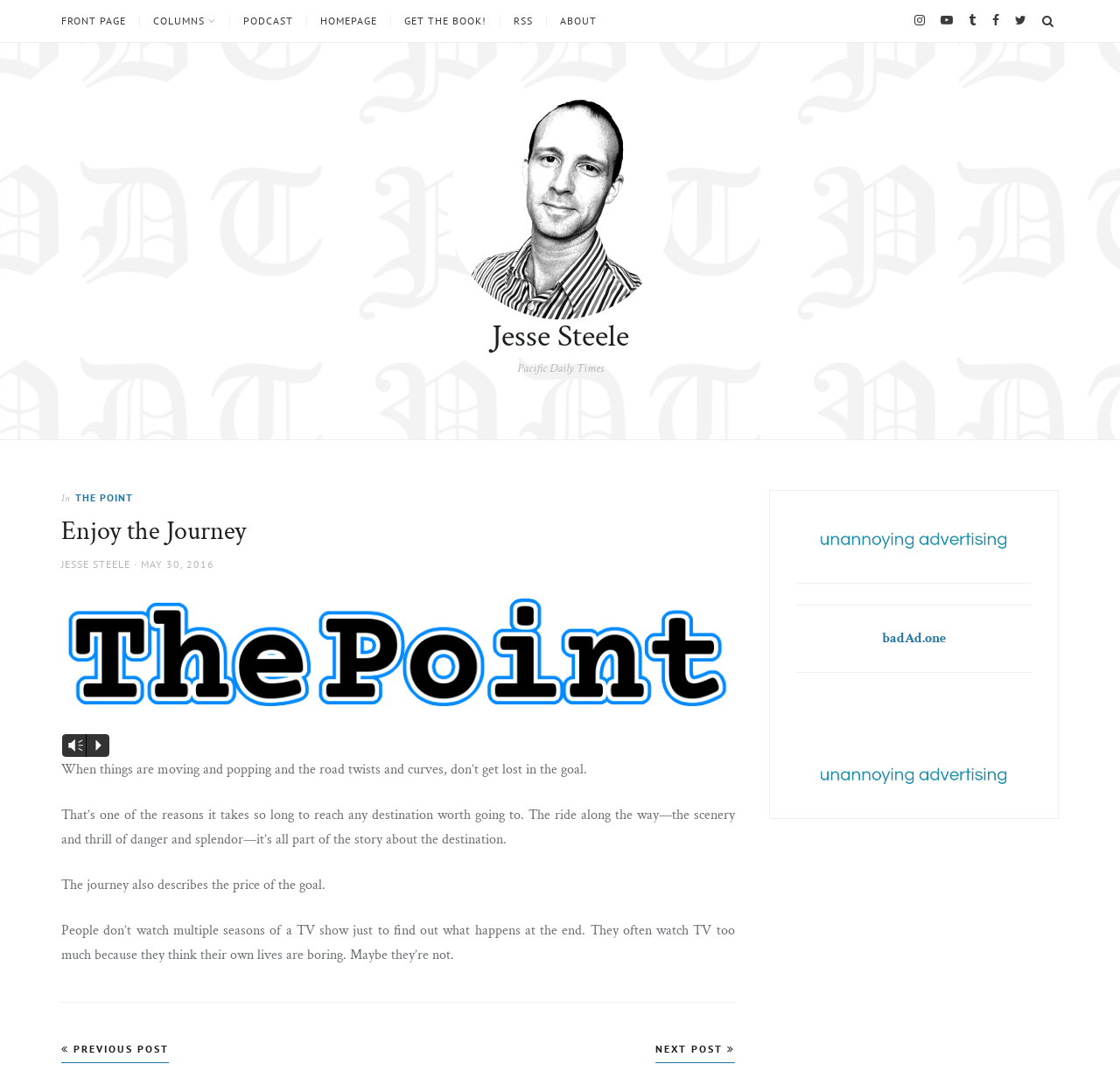Respond with a single word or phrase for the following question: 
How many social media links are there?

5